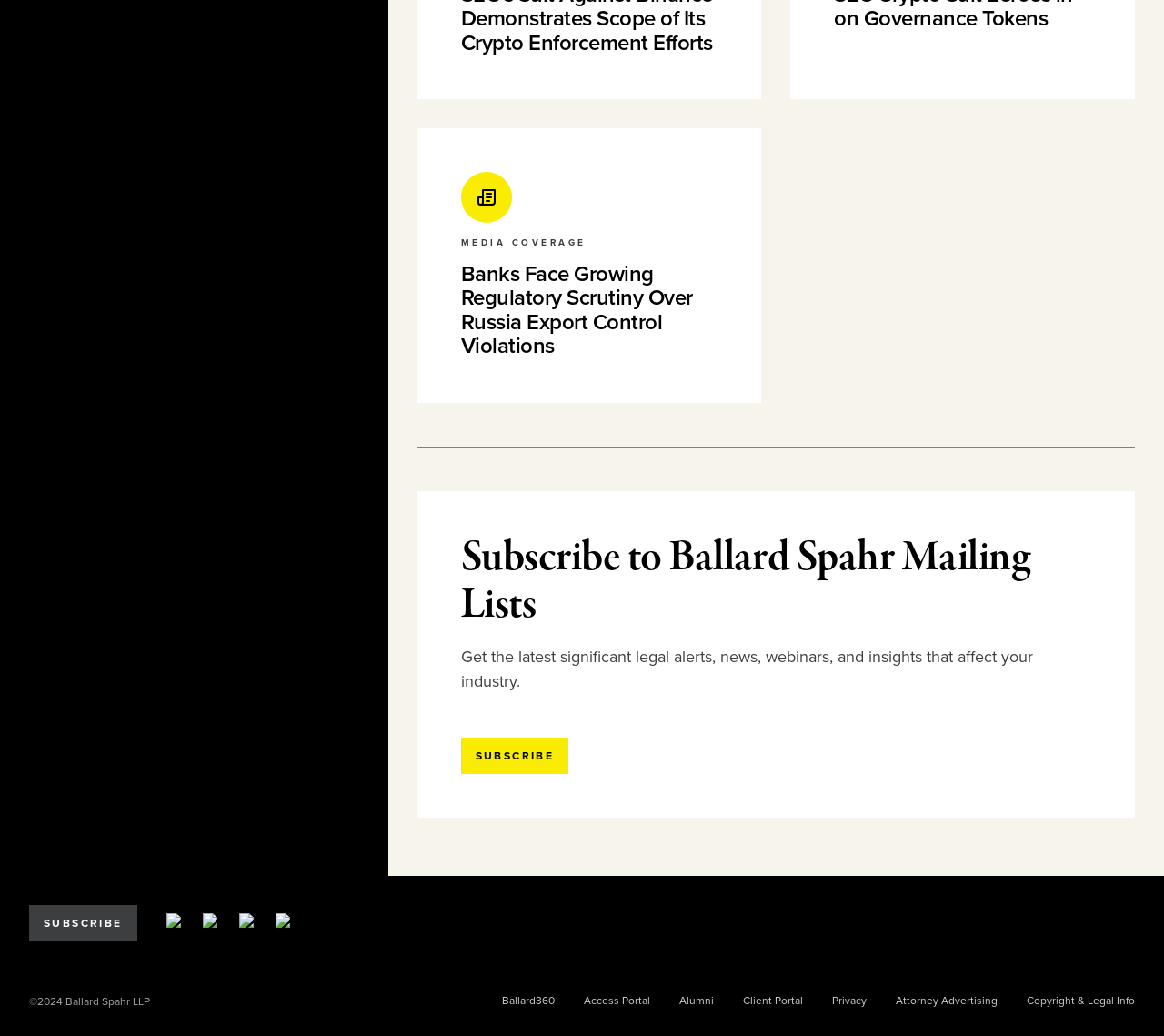Please find the bounding box coordinates of the section that needs to be clicked to achieve this instruction: "Read news about Banks Face Growing Regulatory Scrutiny Over Russia Export Control Violations".

[0.358, 0.124, 0.654, 0.389]